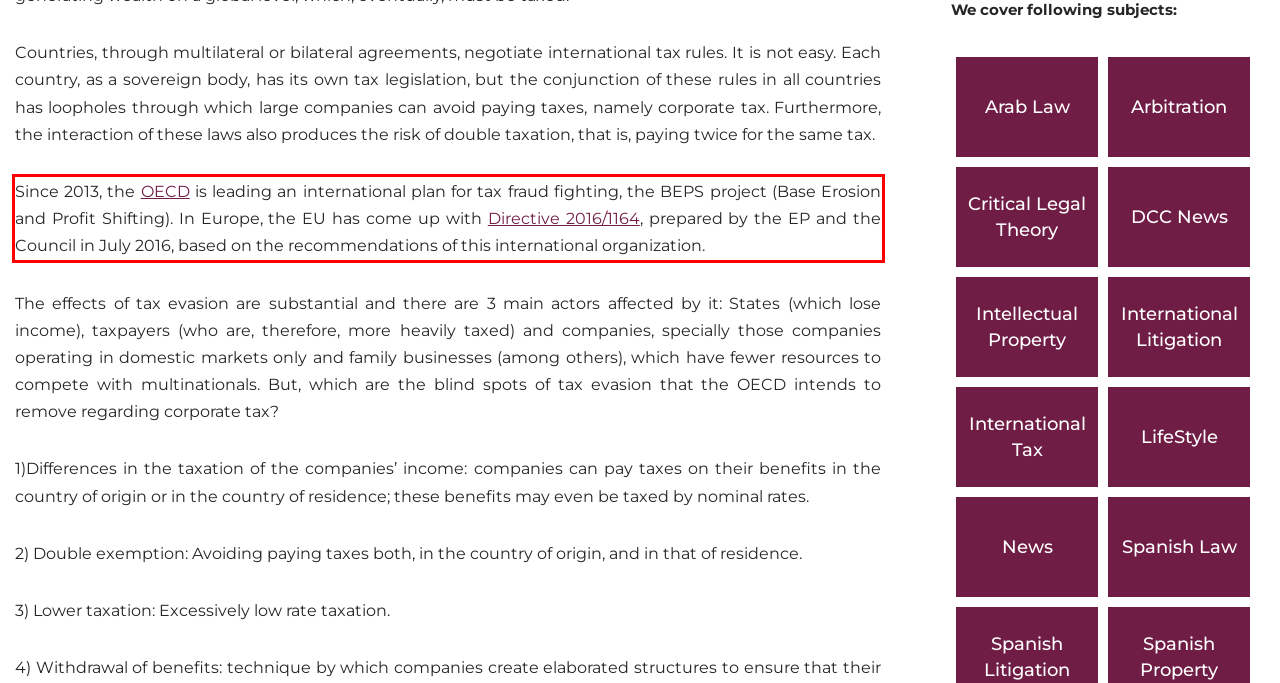Given a screenshot of a webpage, identify the red bounding box and perform OCR to recognize the text within that box.

Since 2013, the OECD is leading an international plan for tax fraud fighting, the BEPS project (Base Erosion and Profit Shifting). In Europe, the EU has come up with Directive 2016/1164, prepared by the EP and the Council in July 2016, based on the recommendations of this international organization.